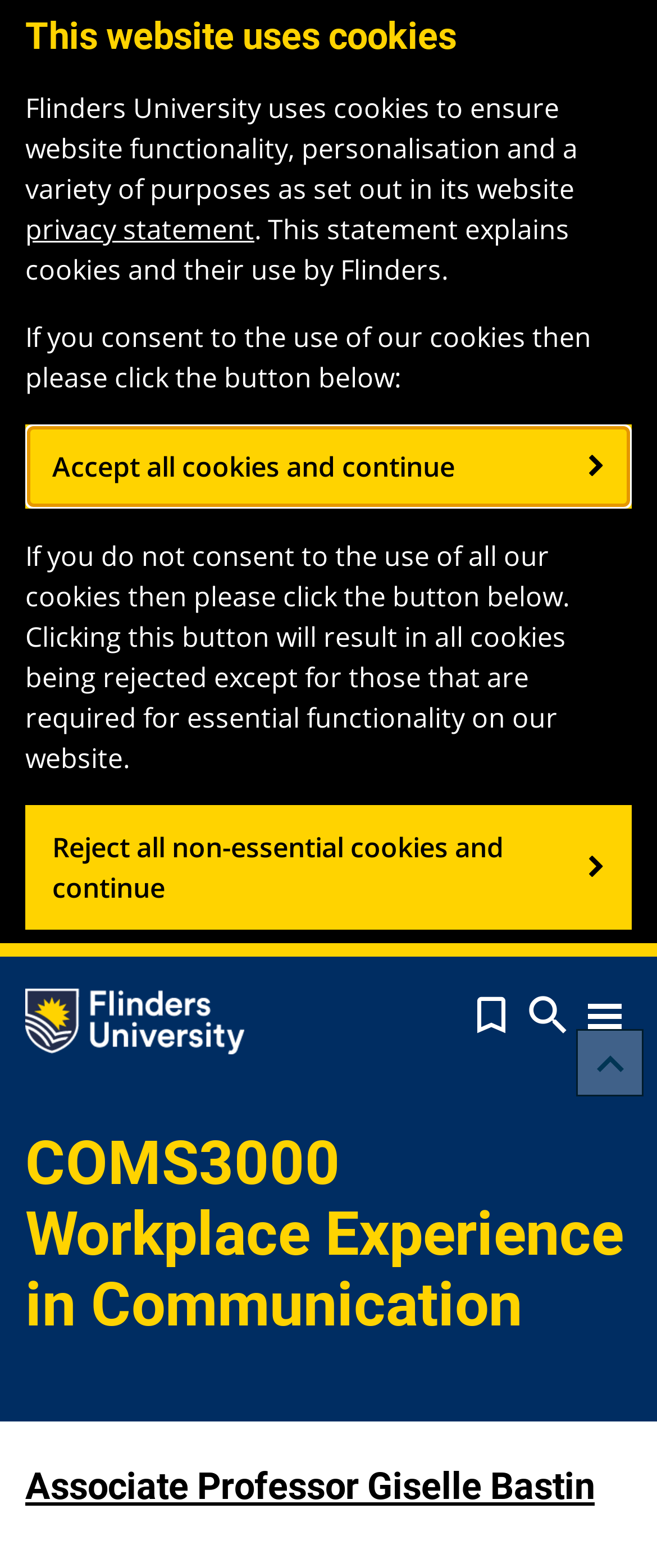Provide the bounding box coordinates of the HTML element this sentence describes: "privacy statement". The bounding box coordinates consist of four float numbers between 0 and 1, i.e., [left, top, right, bottom].

[0.038, 0.135, 0.387, 0.158]